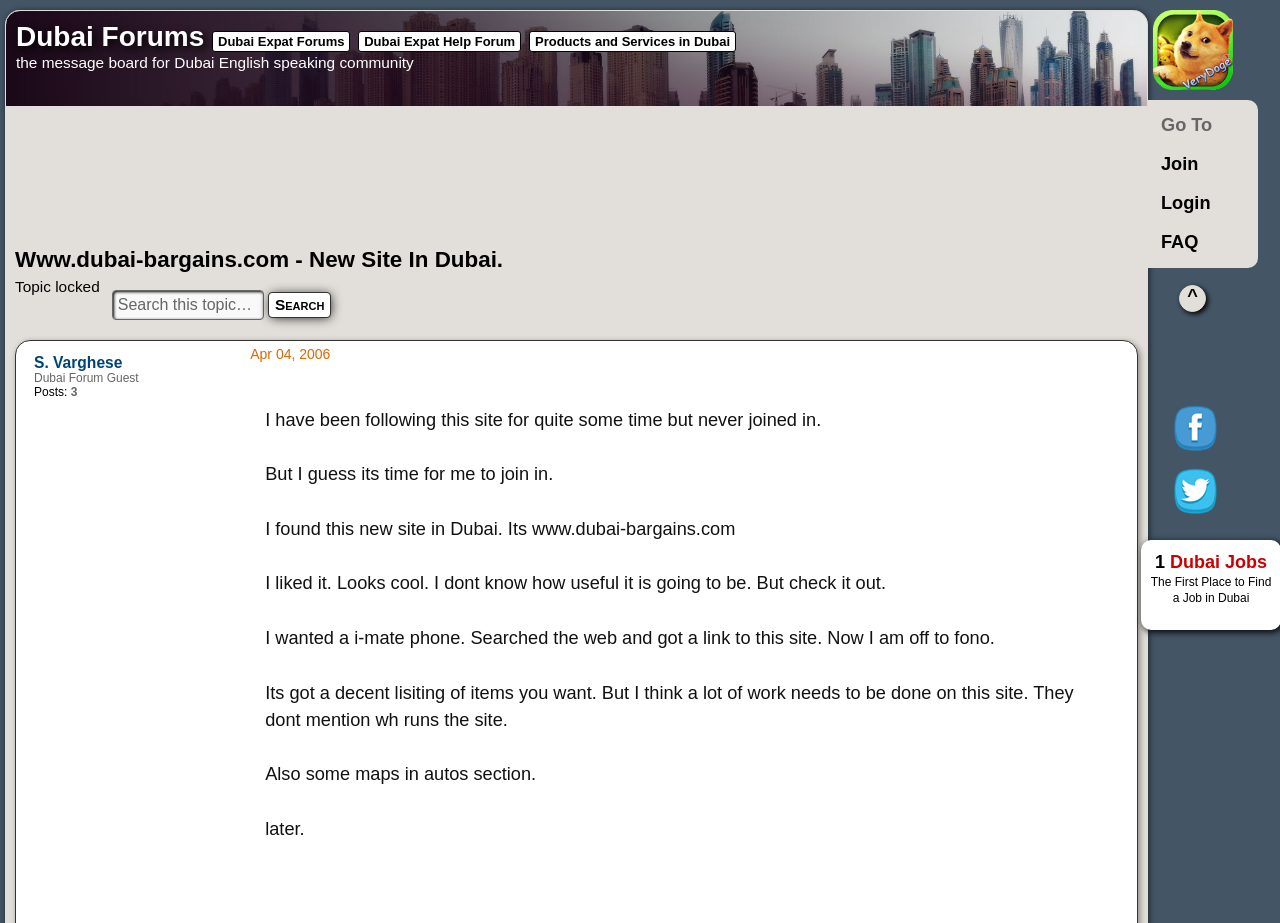Please determine the bounding box coordinates of the element to click on in order to accomplish the following task: "Read the October 2021 eNewsletter". Ensure the coordinates are four float numbers ranging from 0 to 1, i.e., [left, top, right, bottom].

None